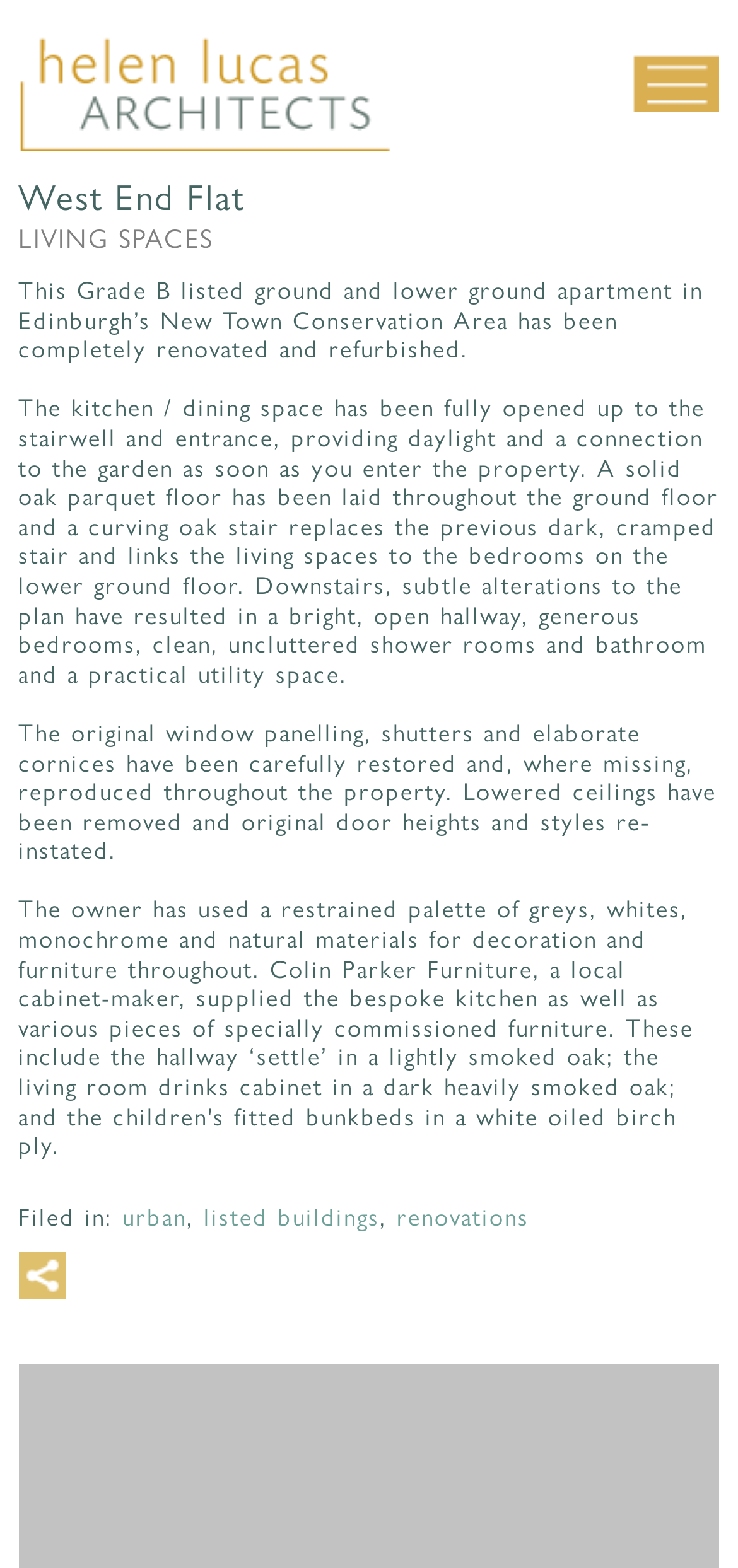What type of buildings has the architectural practice worked on?
Deliver a detailed and extensive answer to the question.

The type of buildings the architectural practice has worked on can be determined by looking at the links at the bottom of the webpage, which include 'listed buildings' as one of the categories.